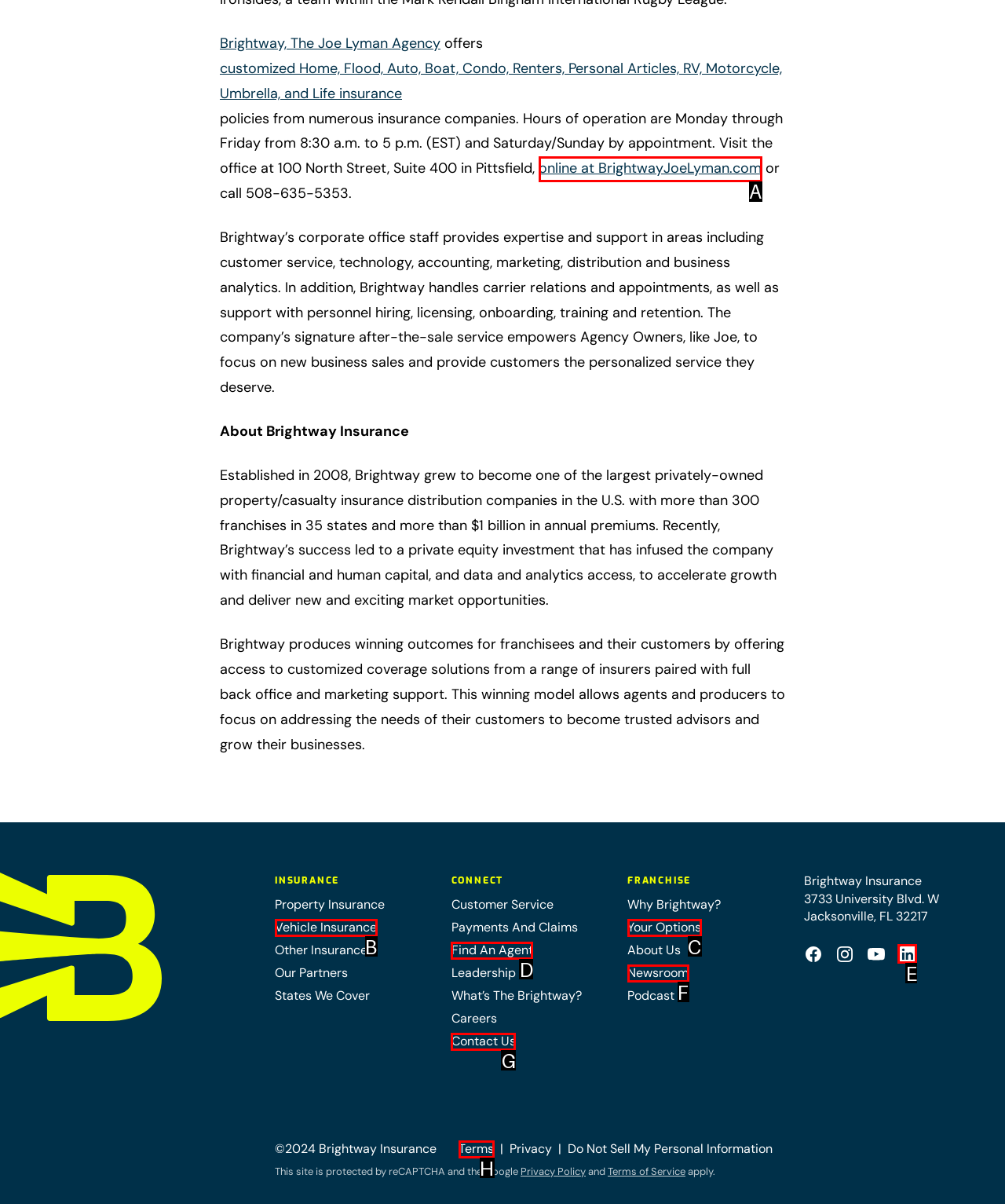With the provided description: LinkedIn, select the most suitable HTML element. Respond with the letter of the selected option.

E